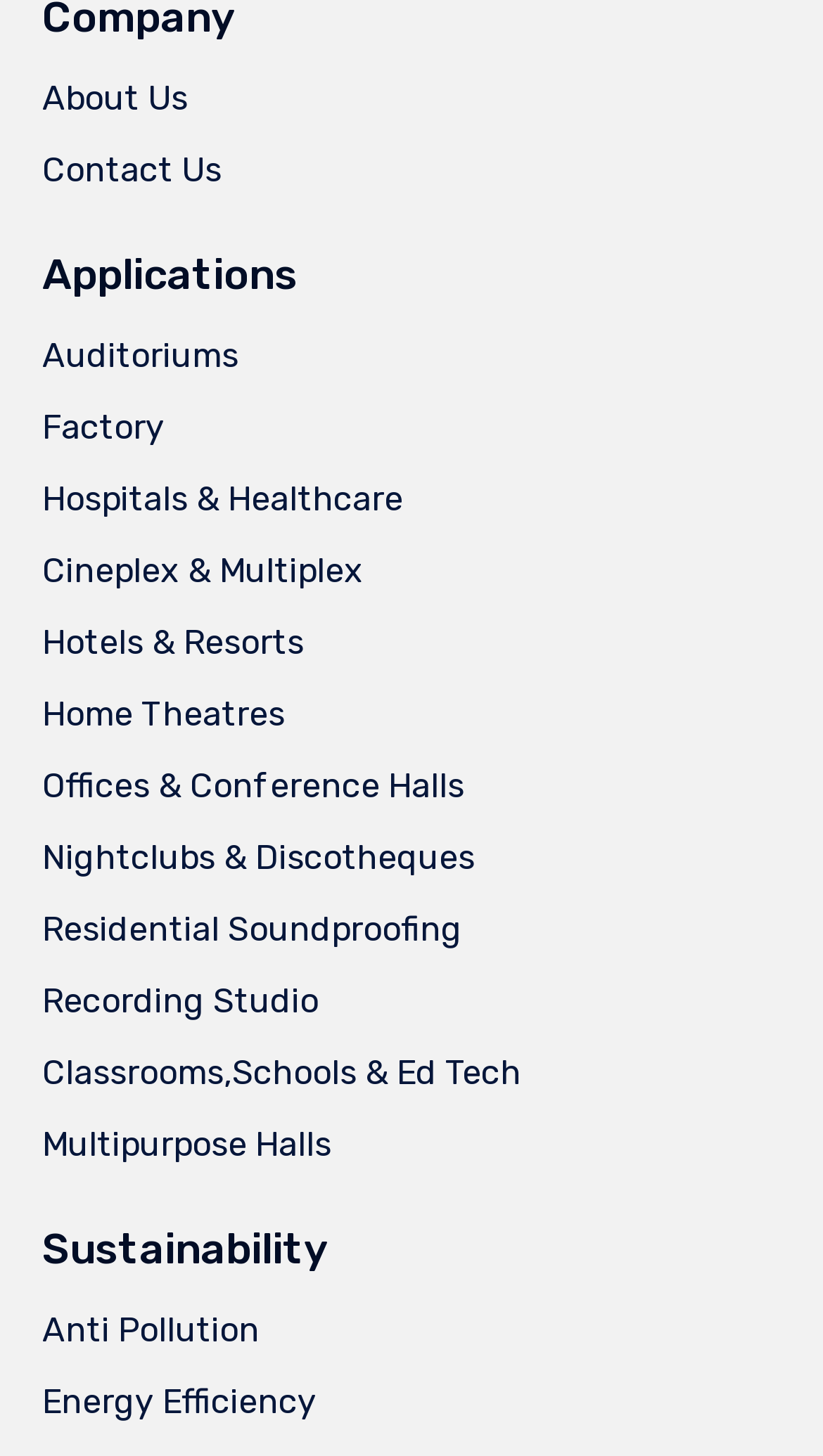Answer the following query concisely with a single word or phrase:
How many categories are listed on the webpage?

2